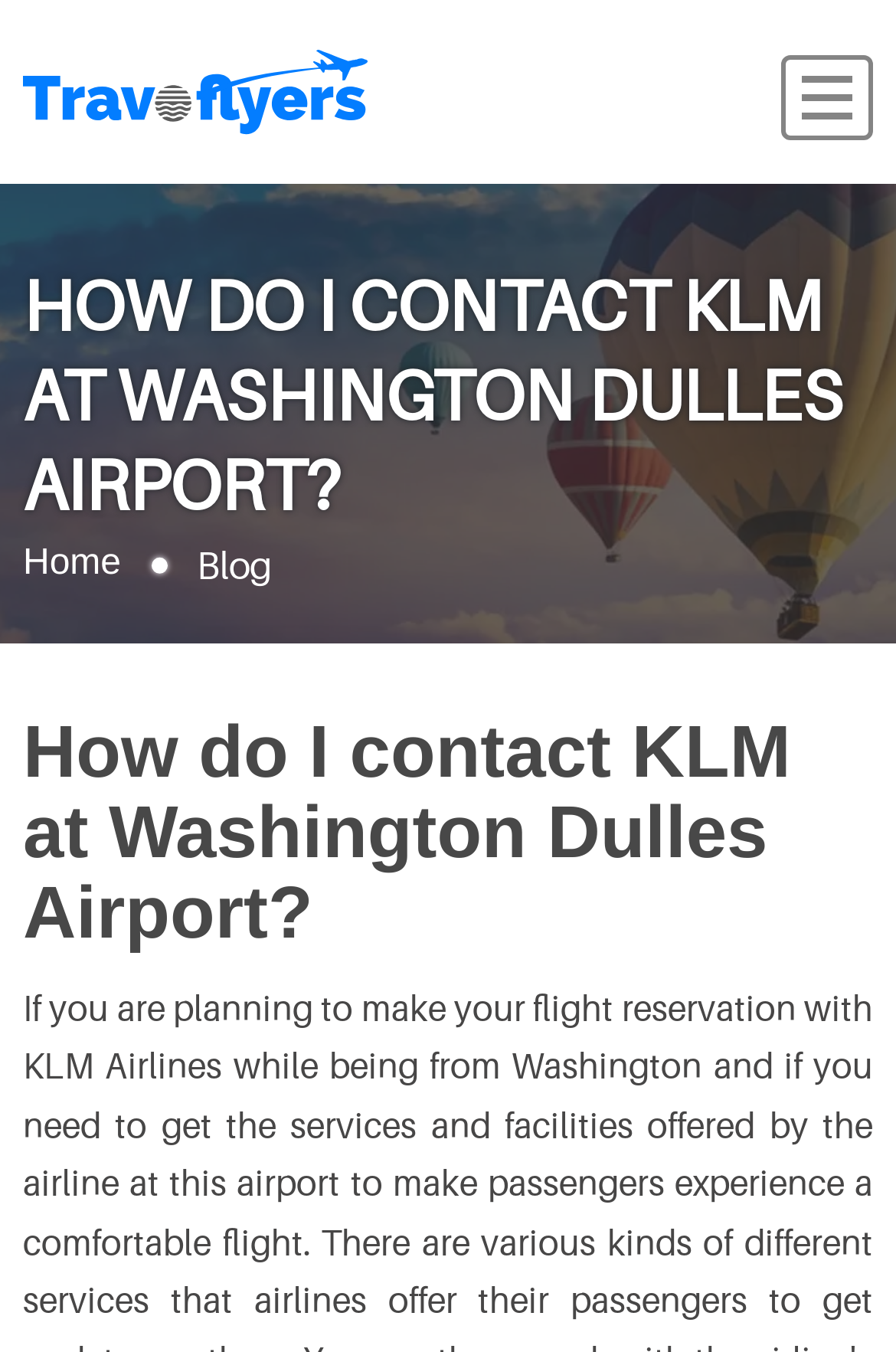What is the phone number to contact KLM at Washington Dulles Airport?
Answer the question with detailed information derived from the image.

Based on the webpage's content, I found the phone number 1-800-618-0104, which is likely the contact number for KLM at Washington Dulles Airport.